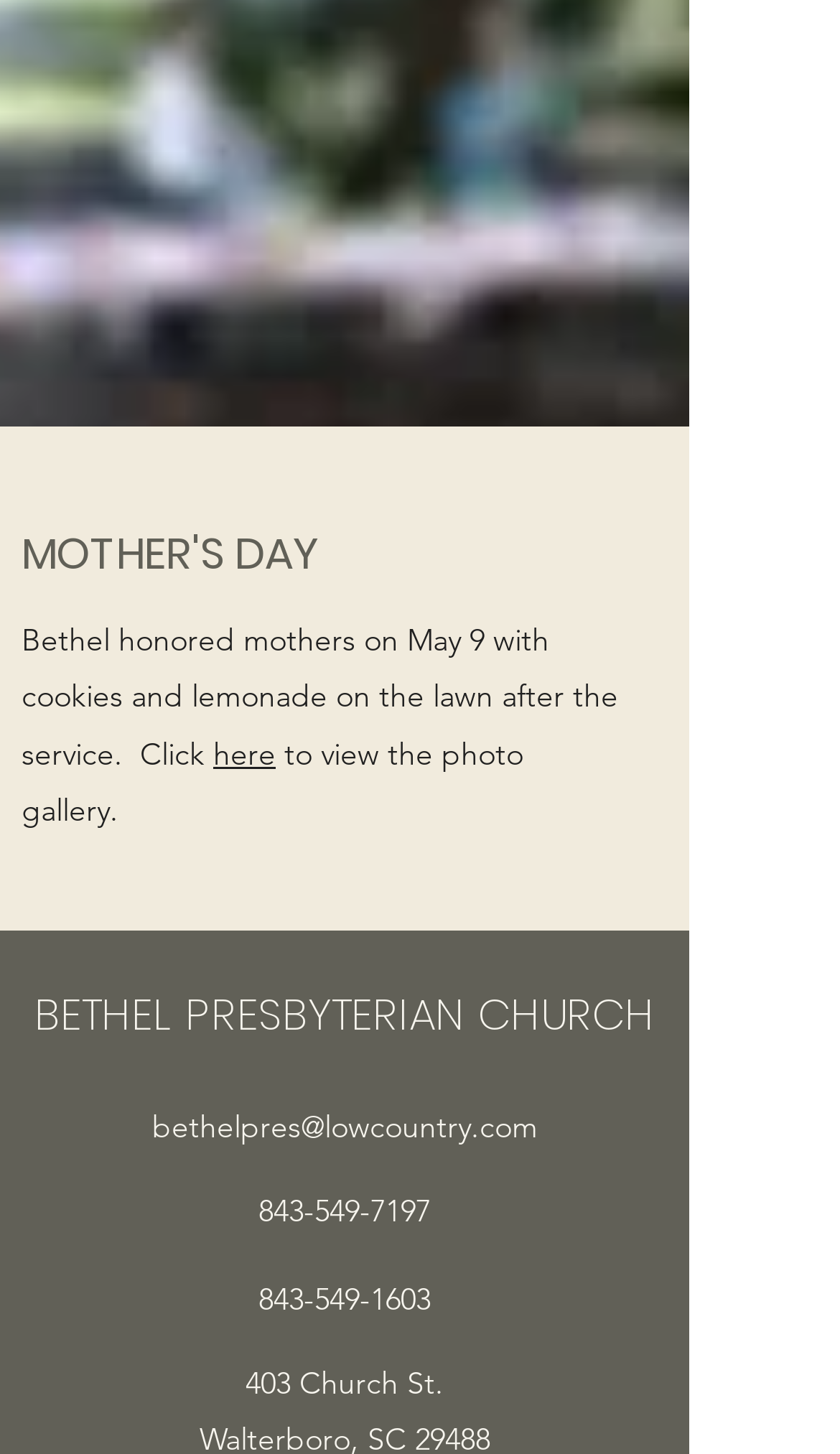What is the name of the church?
Offer a detailed and full explanation in response to the question.

The webpage has a link with the text 'BETHEL PRESBYTERIAN CHURCH' which suggests that the name of the church is Bethel Presbyterian Church.